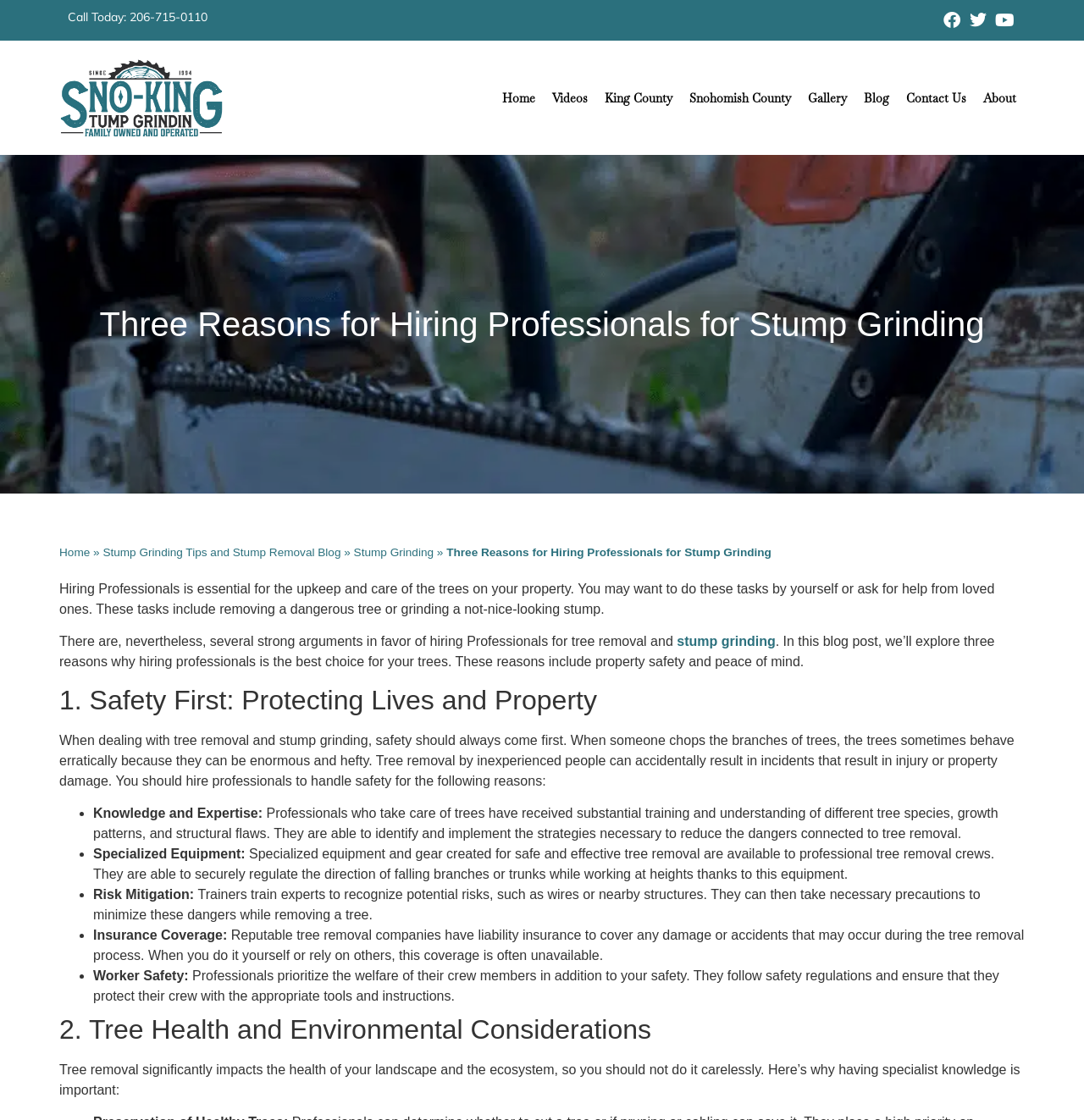Please find and generate the text of the main heading on the webpage.

Three Reasons for Hiring Professionals for Stump Grinding